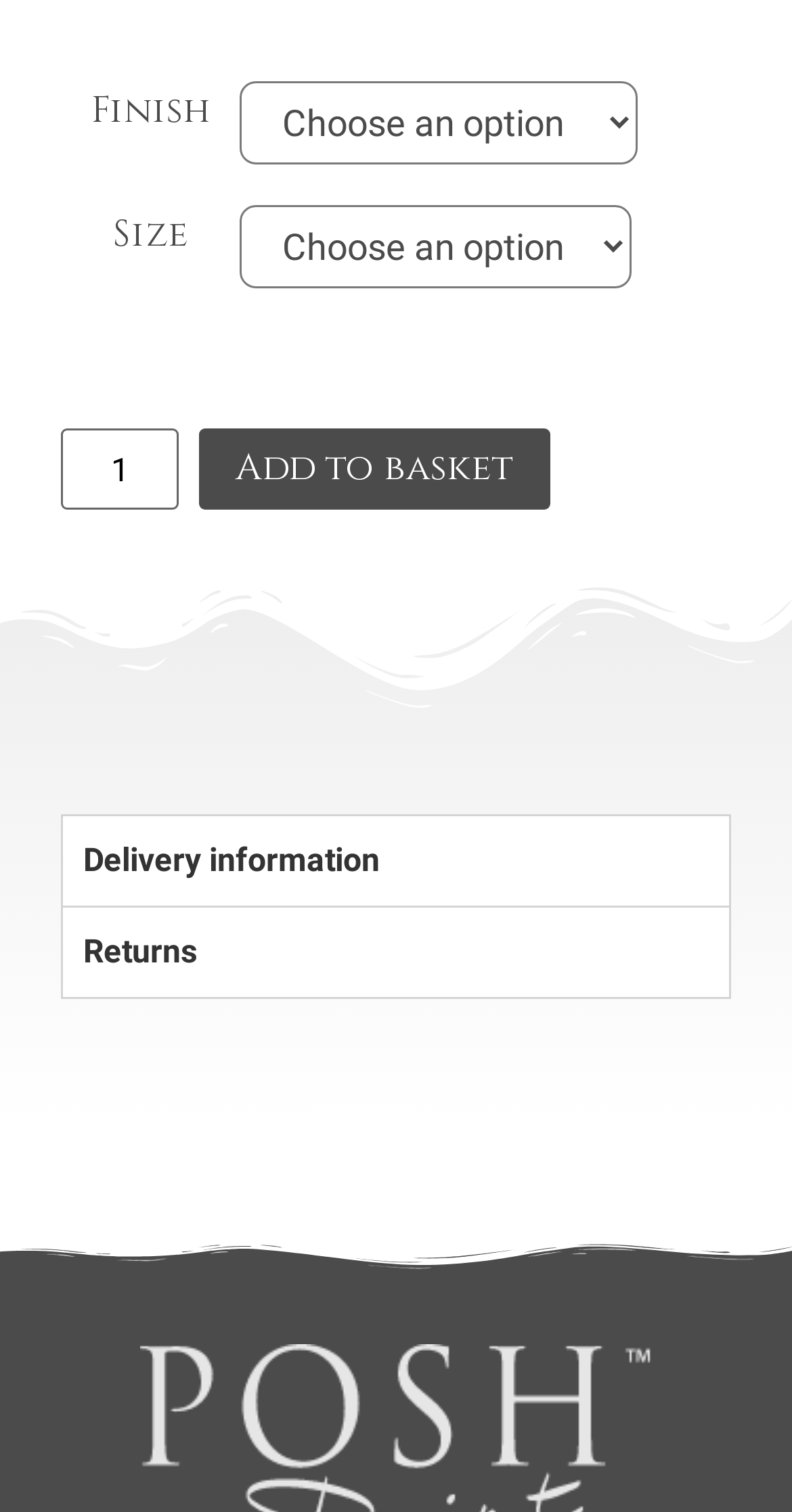Answer this question in one word or a short phrase: What is the purpose of the button?

Add to basket